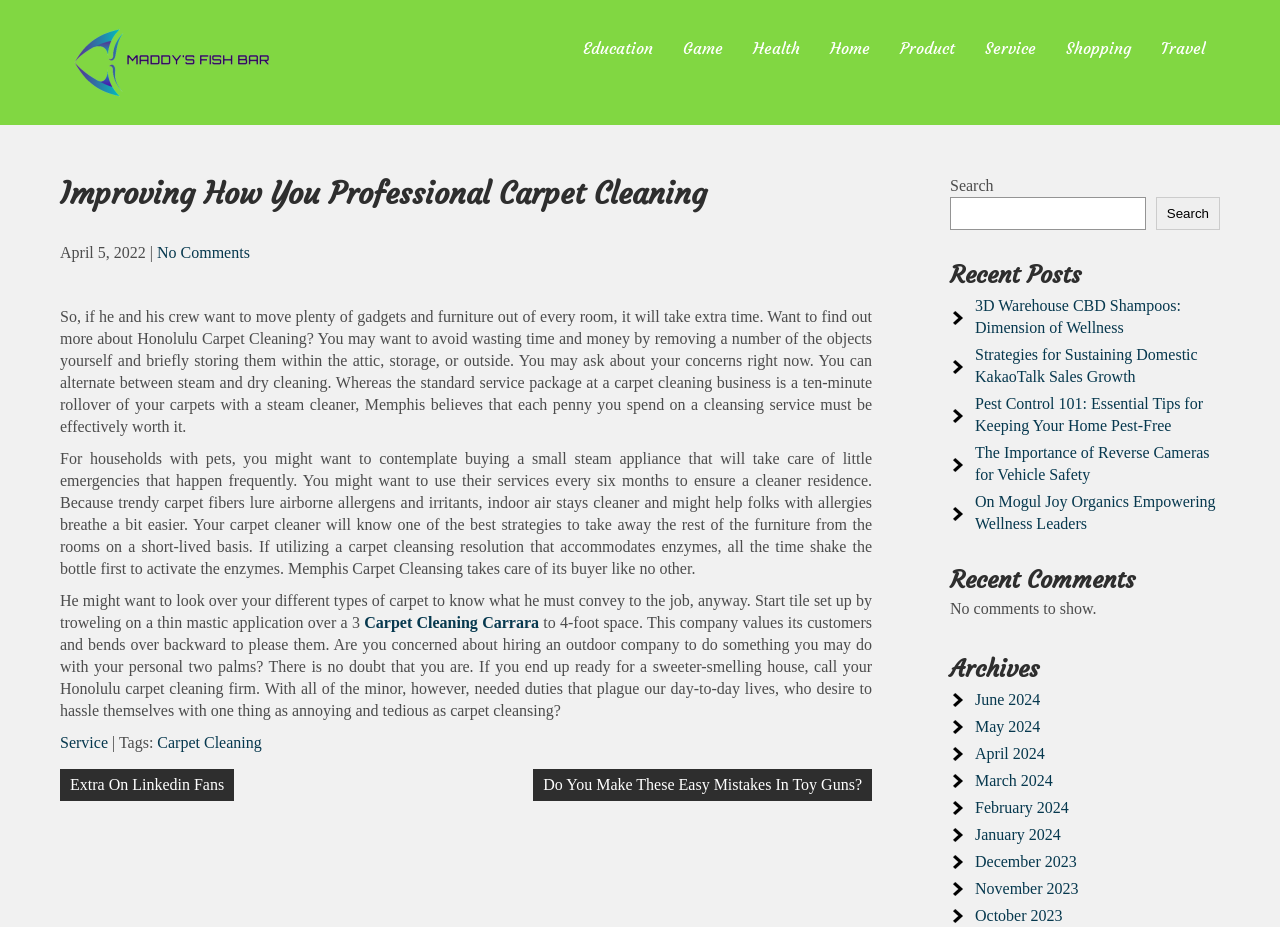Please find the bounding box coordinates of the clickable region needed to complete the following instruction: "Click on the 'Maddy's Fish Bar' link". The bounding box coordinates must consist of four float numbers between 0 and 1, i.e., [left, top, right, bottom].

[0.047, 0.094, 0.234, 0.112]